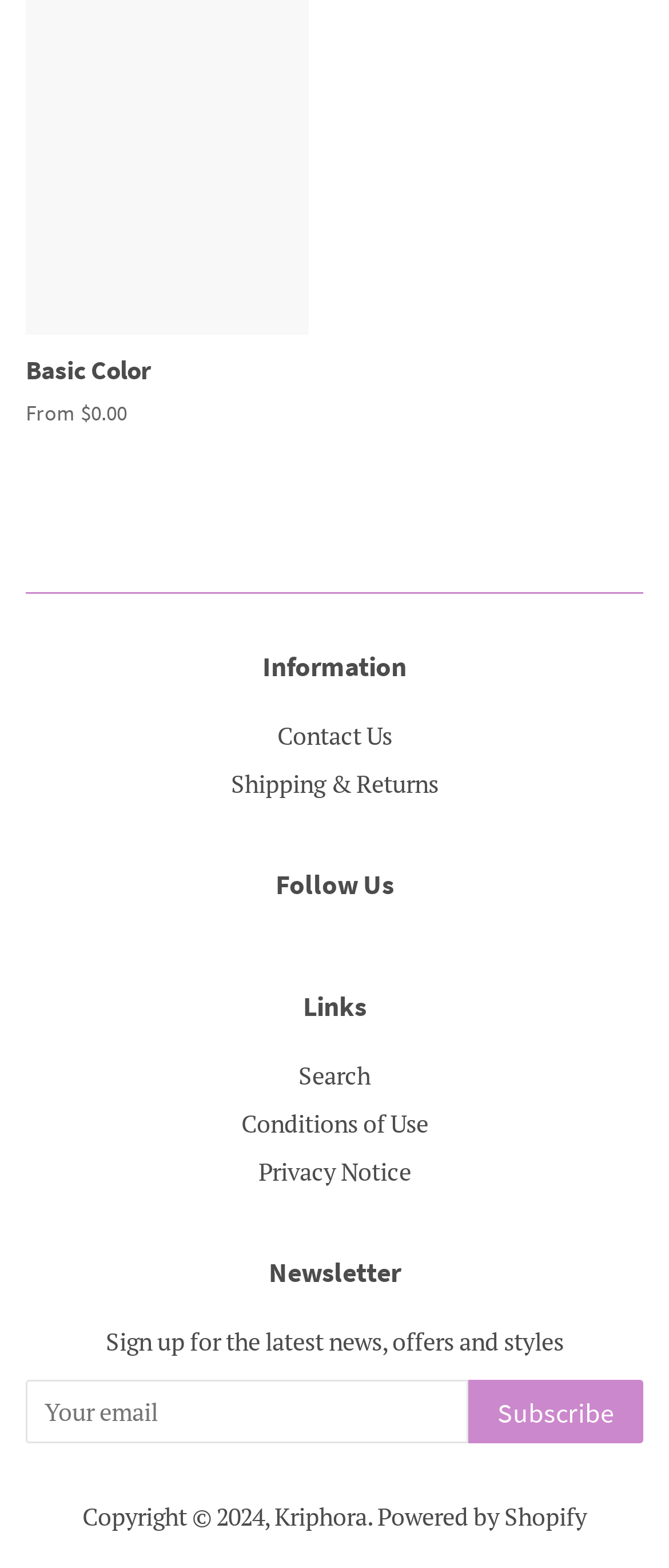Respond to the question below with a single word or phrase:
What is the purpose of the textbox?

Email input